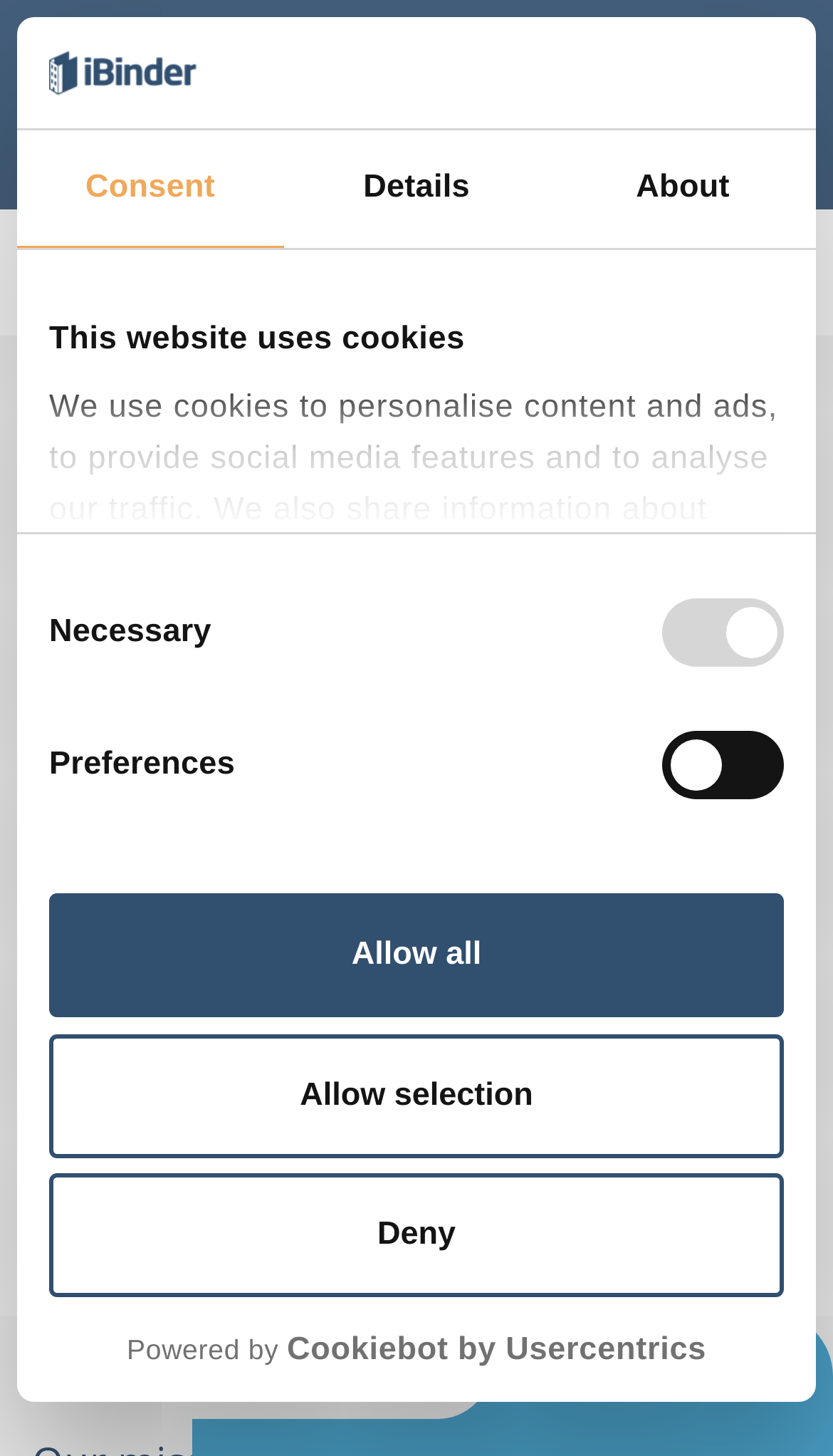How many buttons are visible on the page?
With the help of the image, please provide a detailed response to the question.

I counted the number of visible buttons on the page, which are 'Deny', 'Allow selection', 'Allow all', 'Try iBinder', and the logo button, so there are 5 visible buttons in total.